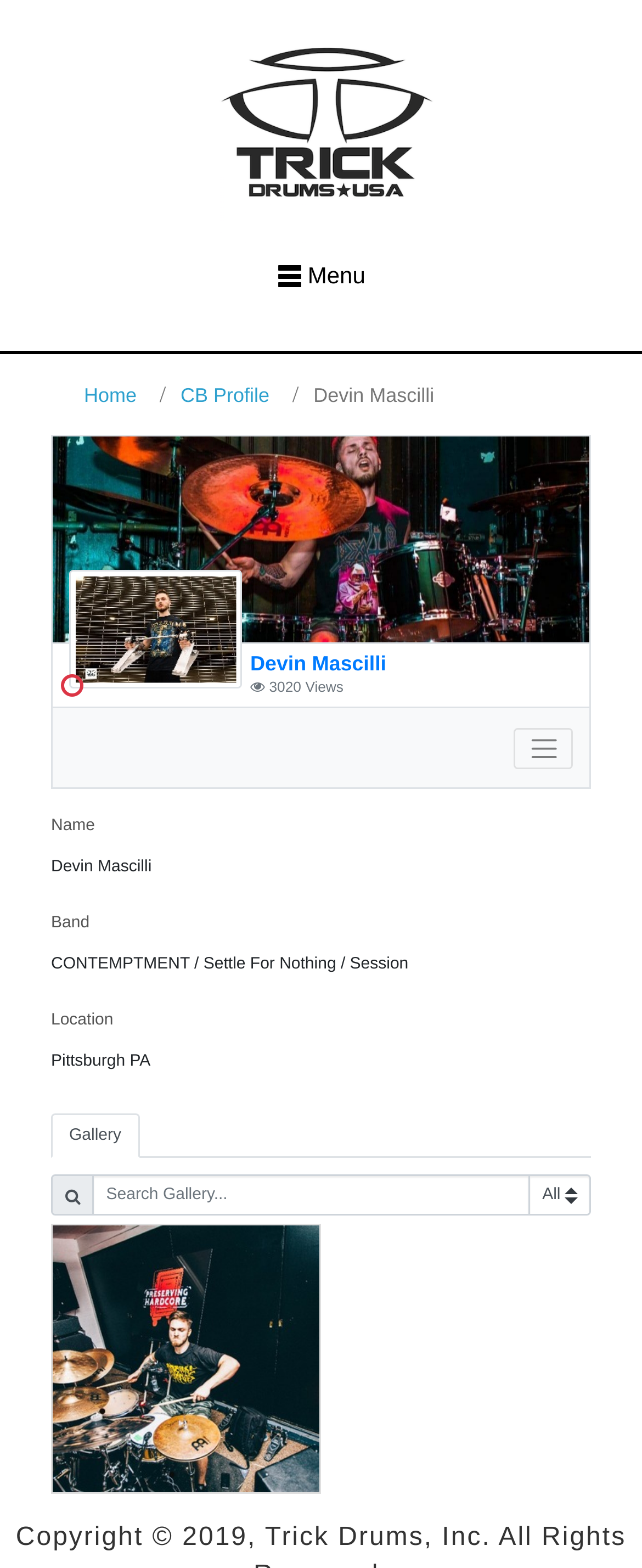Identify the bounding box coordinates for the UI element described as: "aria-label="Toggle Menu"".

[0.801, 0.464, 0.892, 0.491]